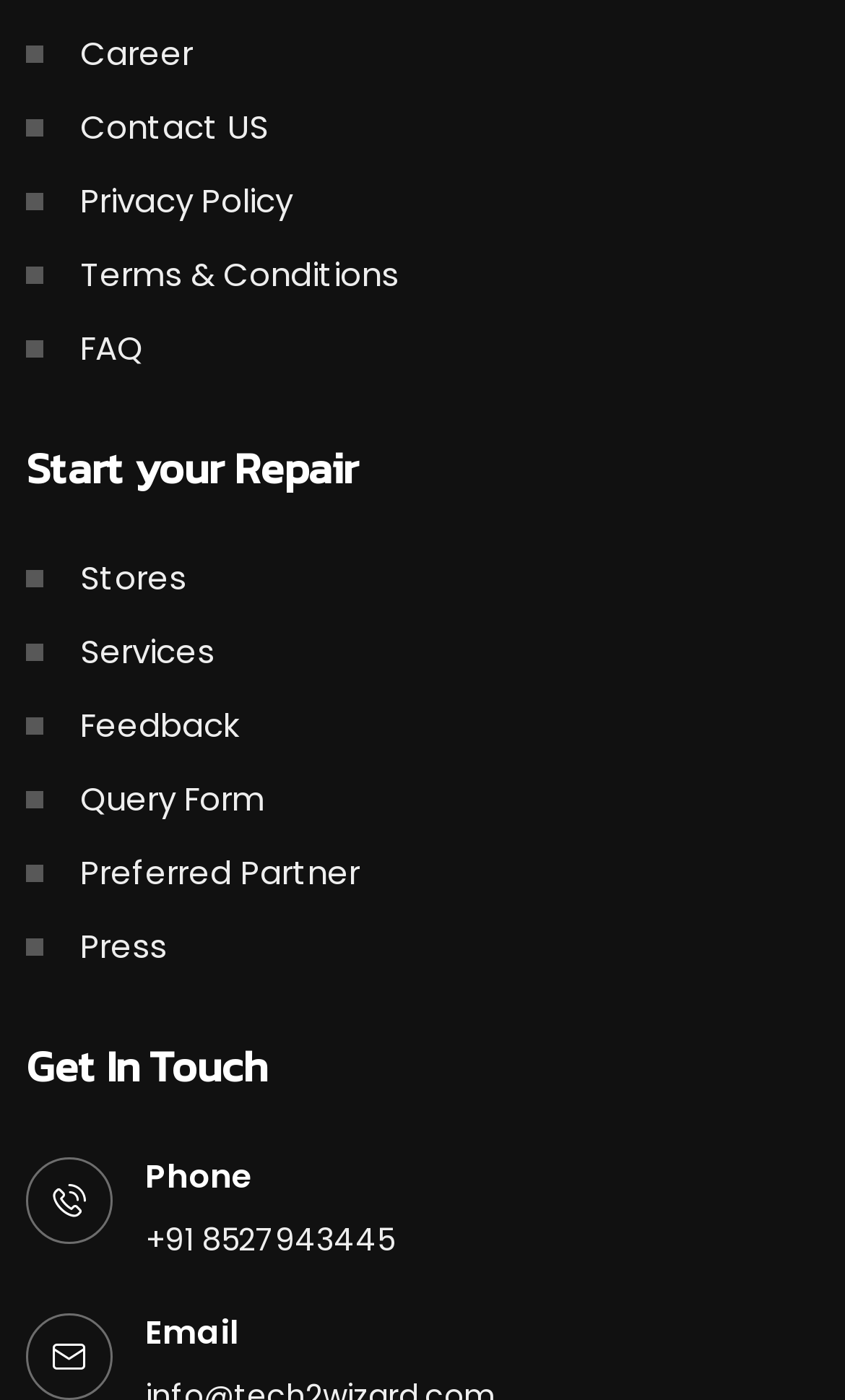Provide the bounding box coordinates for the area that should be clicked to complete the instruction: "Contact us through phone".

[0.172, 0.871, 0.467, 0.901]